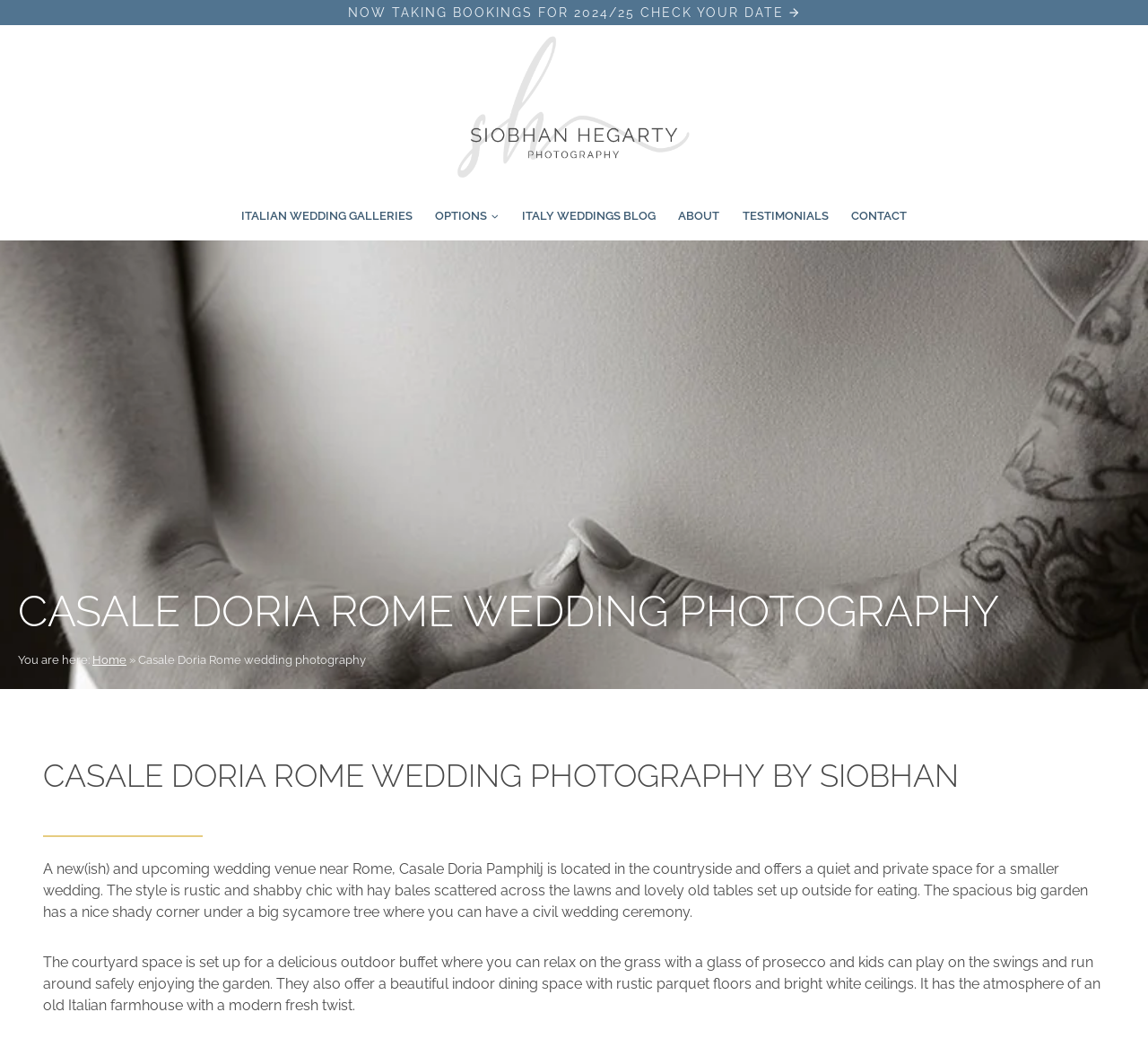Bounding box coordinates should be provided in the format (top-left x, top-left y, bottom-right x, bottom-right y) with all values between 0 and 1. Identify the bounding box for this UI element: Italian Wedding Galleries

[0.2, 0.192, 0.369, 0.22]